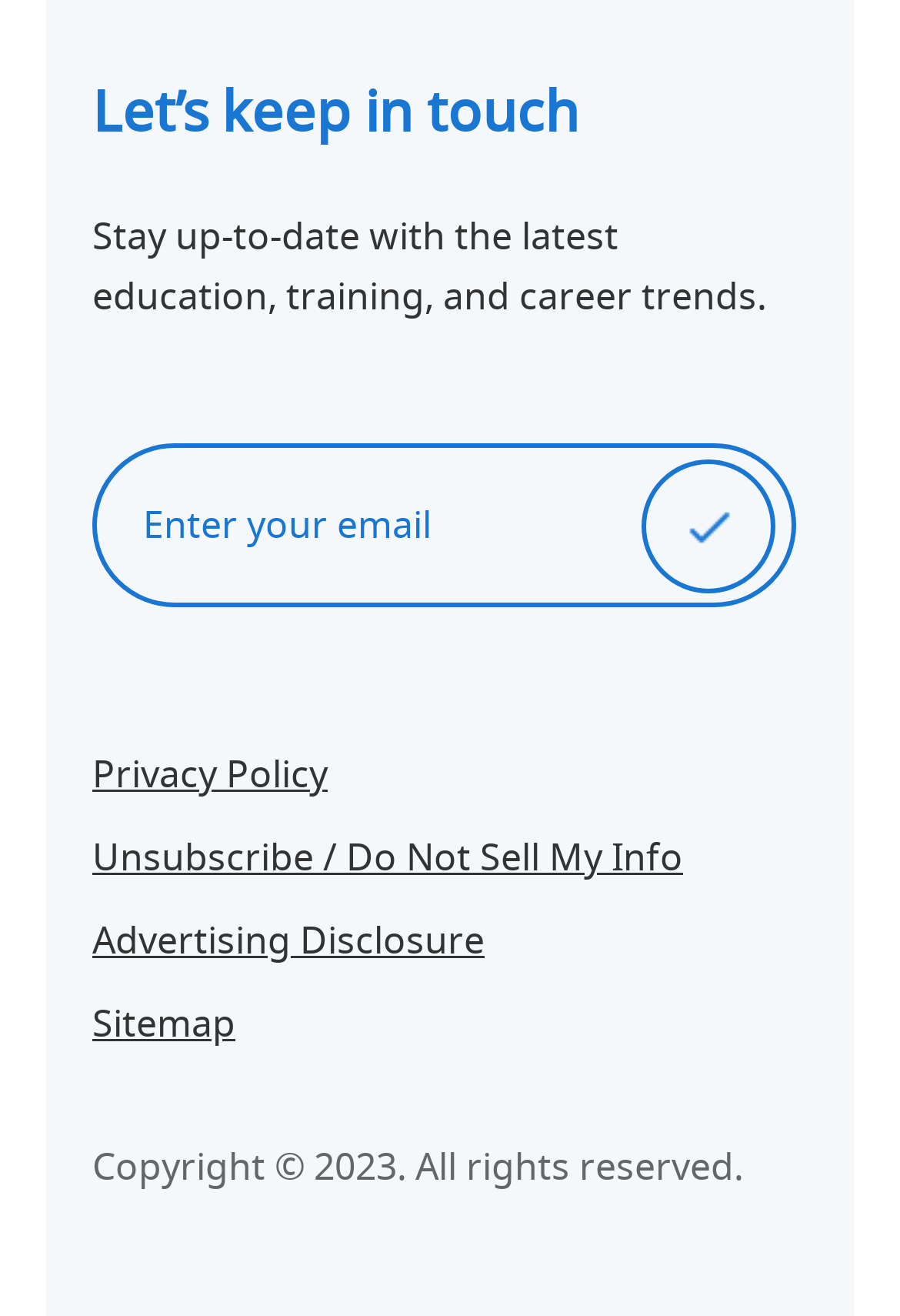Use a single word or phrase to respond to the question:
What is the topic of the webpage?

Education and career trends